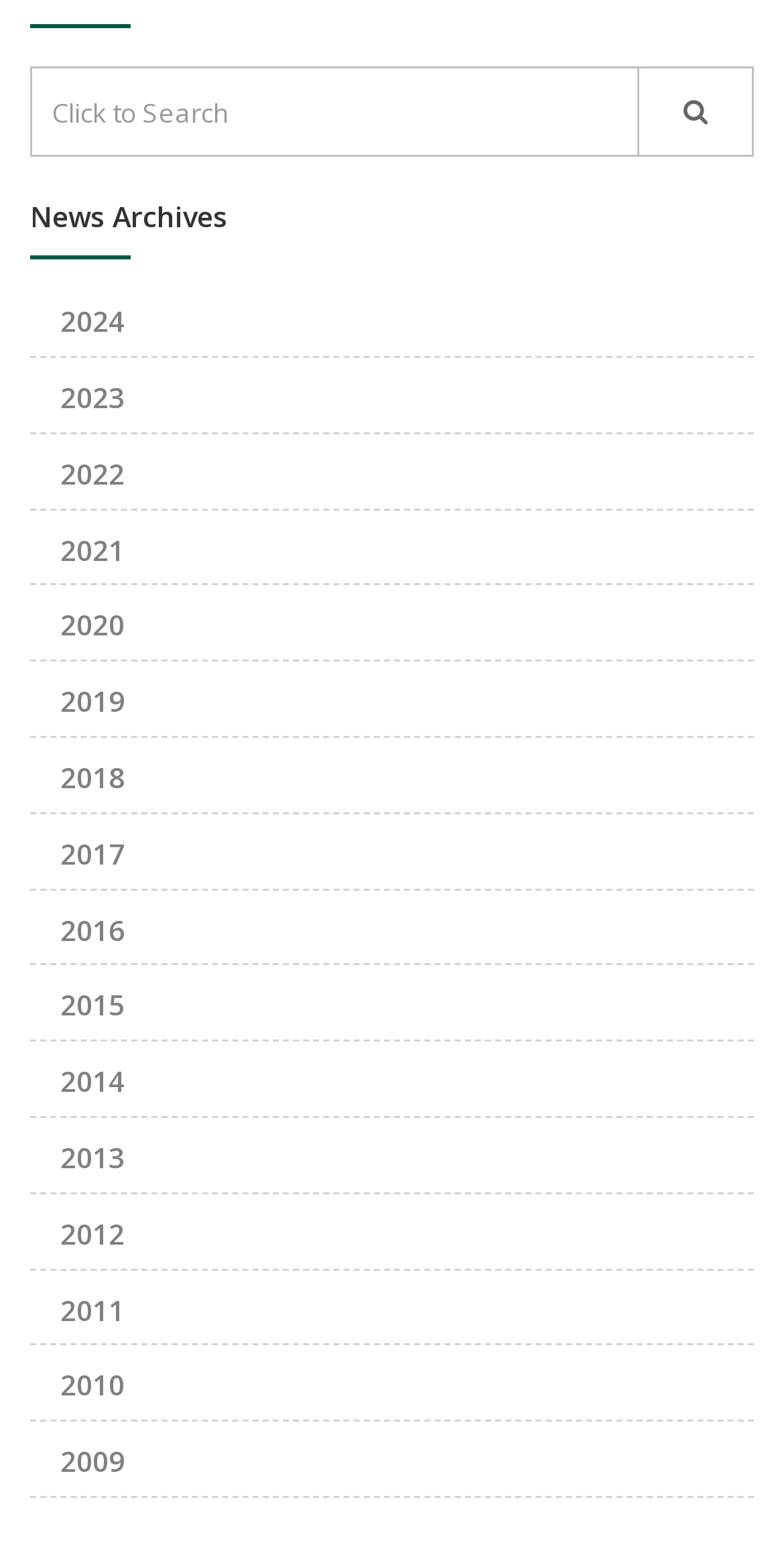Using the provided description placeholder="Click to Search", find the bounding box coordinates for the UI element. Provide the coordinates in (top-left x, top-left y, bottom-right x, bottom-right y) format, ensuring all values are between 0 and 1.

[0.038, 0.043, 0.815, 0.101]